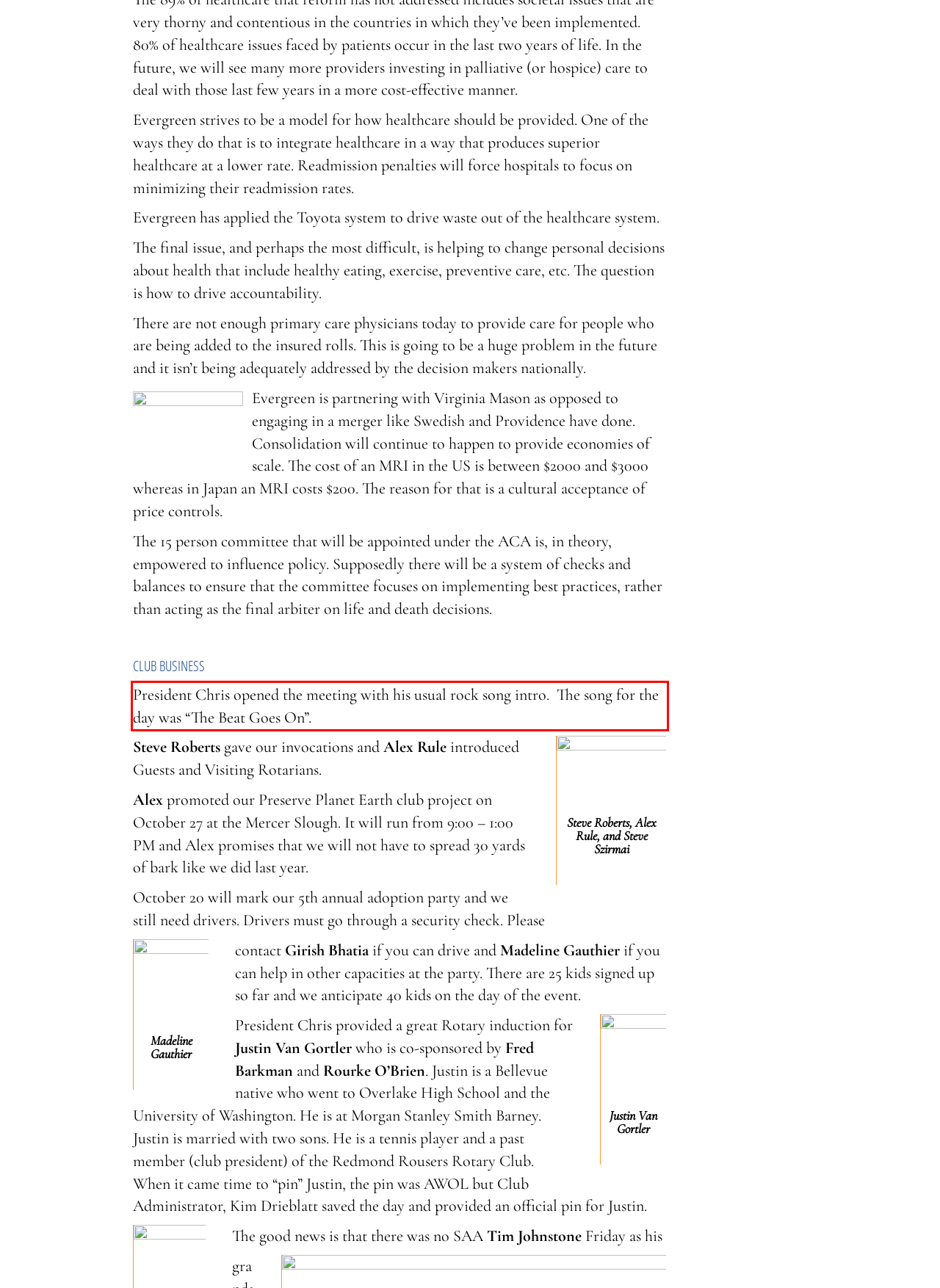Please look at the screenshot provided and find the red bounding box. Extract the text content contained within this bounding box.

President Chris opened the meeting with his usual rock song intro. The song for the day was “The Beat Goes On”.